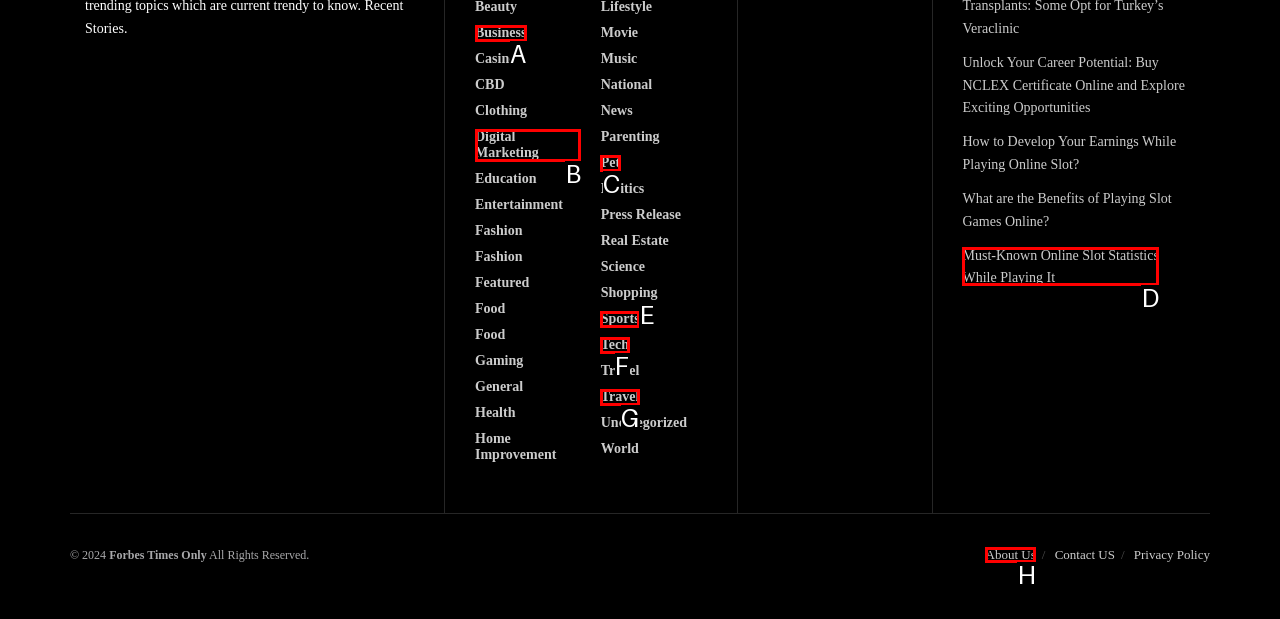Indicate which red-bounded element should be clicked to perform the task: Visit About Us page Answer with the letter of the correct option.

H